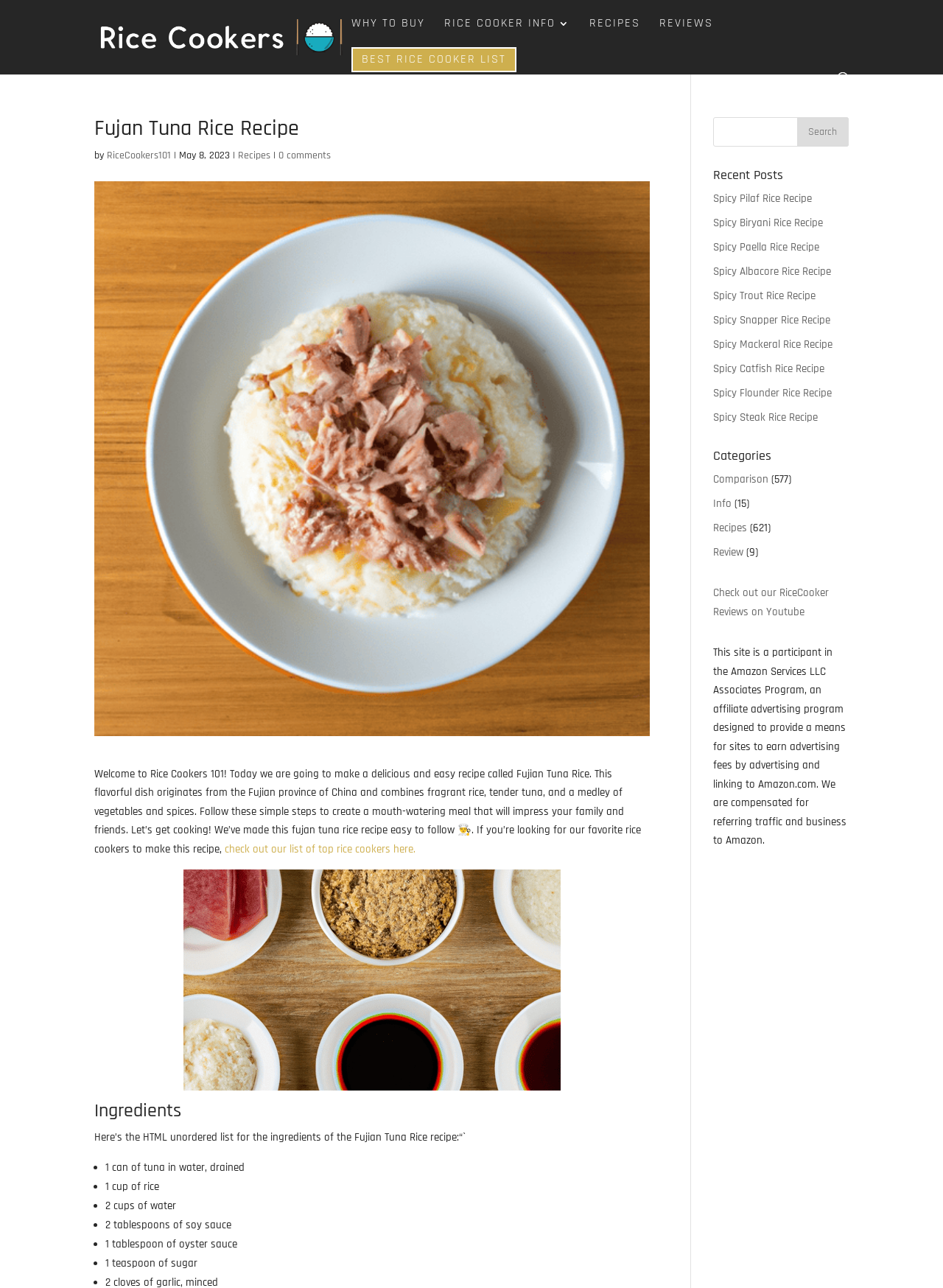Identify the bounding box coordinates of the region that needs to be clicked to carry out this instruction: "View the 'Recent Posts'". Provide these coordinates as four float numbers ranging from 0 to 1, i.e., [left, top, right, bottom].

[0.756, 0.131, 0.9, 0.147]